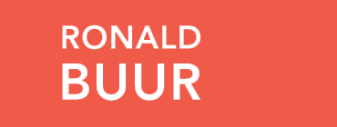Respond with a single word or phrase to the following question: What is the typography style of the logo?

Bold, modern